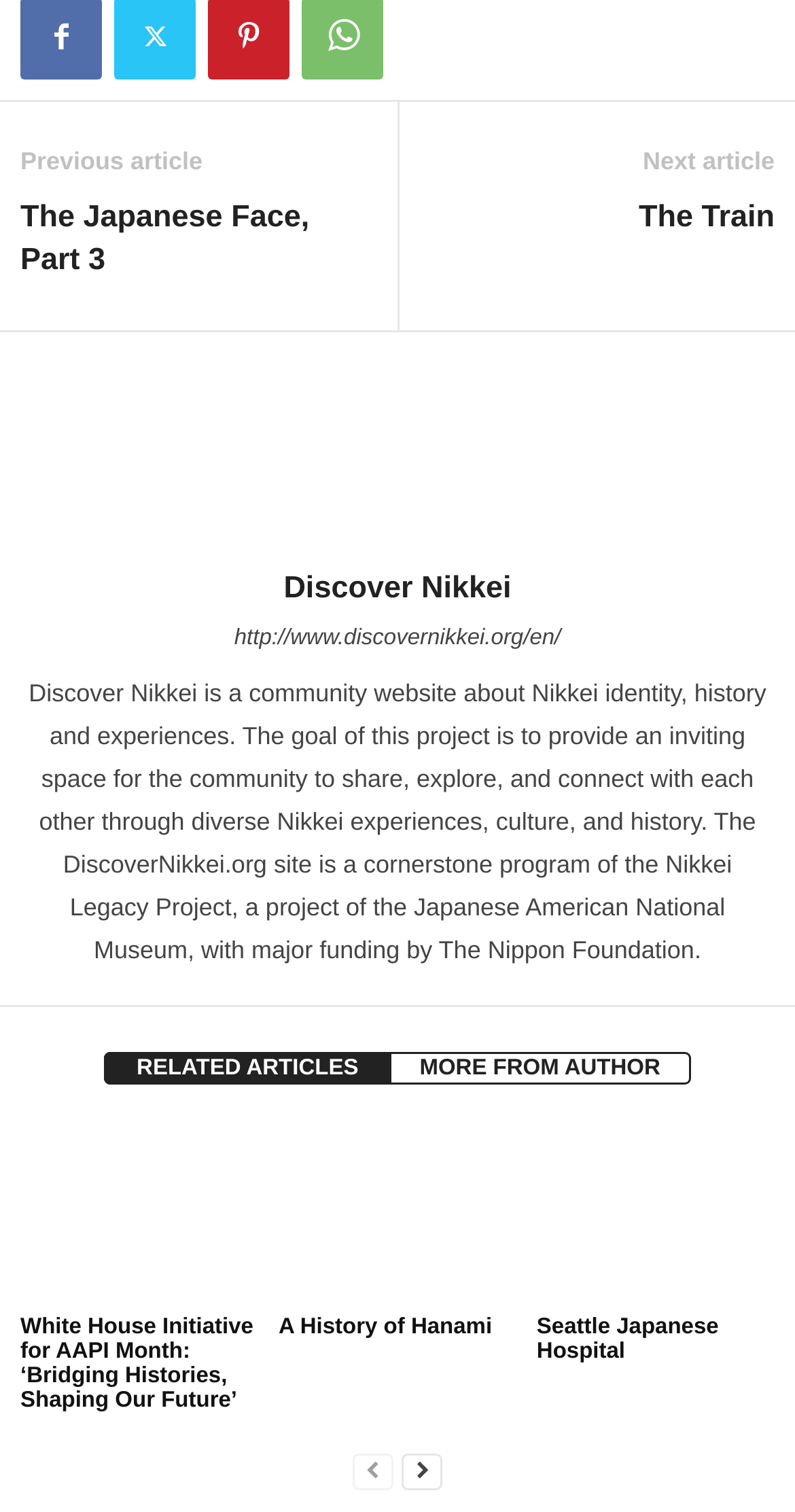Using the description "title="Seattle Japanese Hospital"", locate and provide the bounding box of the UI element.

[0.675, 0.747, 0.974, 0.865]